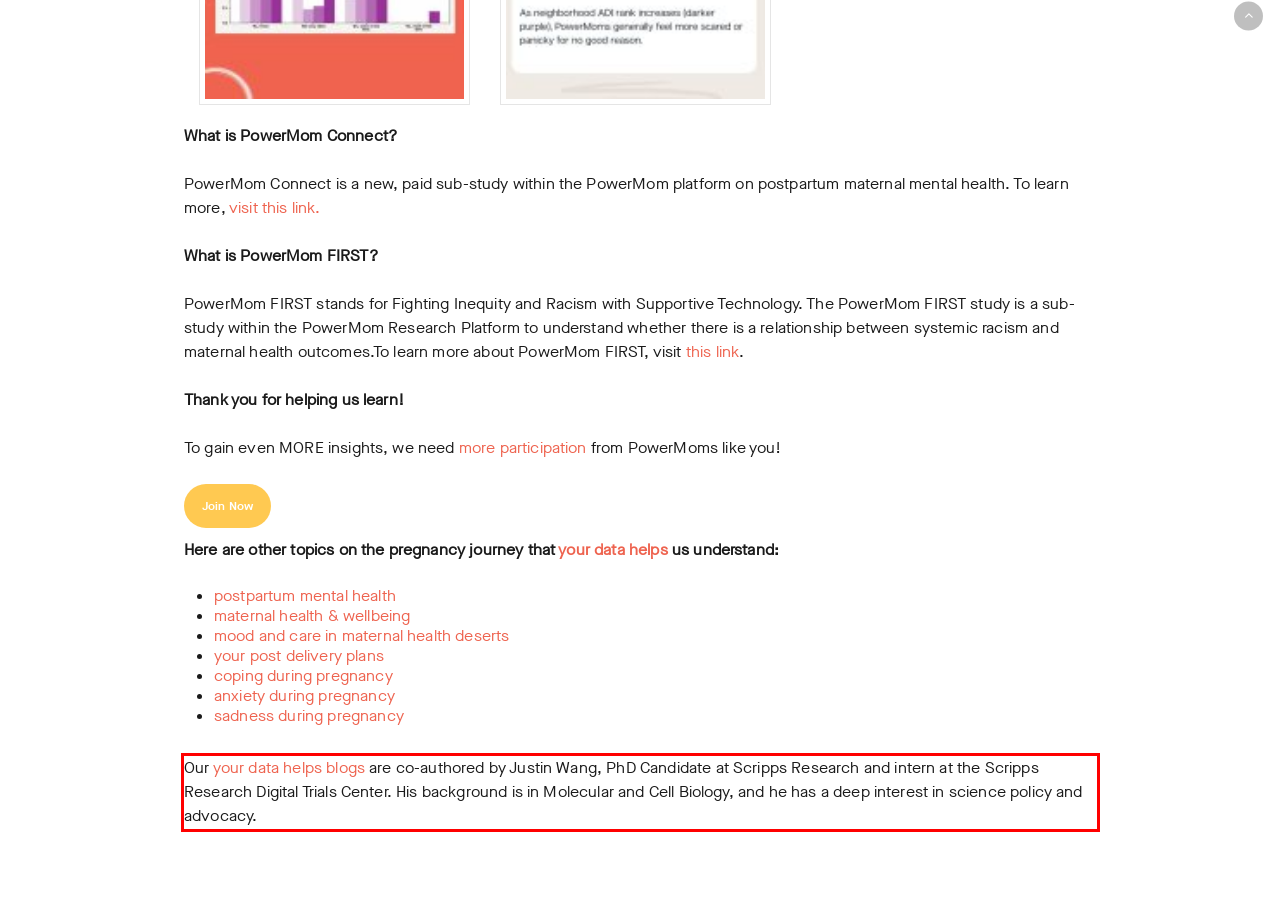You have a screenshot of a webpage, and there is a red bounding box around a UI element. Utilize OCR to extract the text within this red bounding box.

Our your data helps blogs are co-authored by Justin Wang, PhD Candidate at Scripps Research and intern at the Scripps Research Digital Trials Center. His background is in Molecular and Cell Biology, and he has a deep interest in science policy and advocacy.